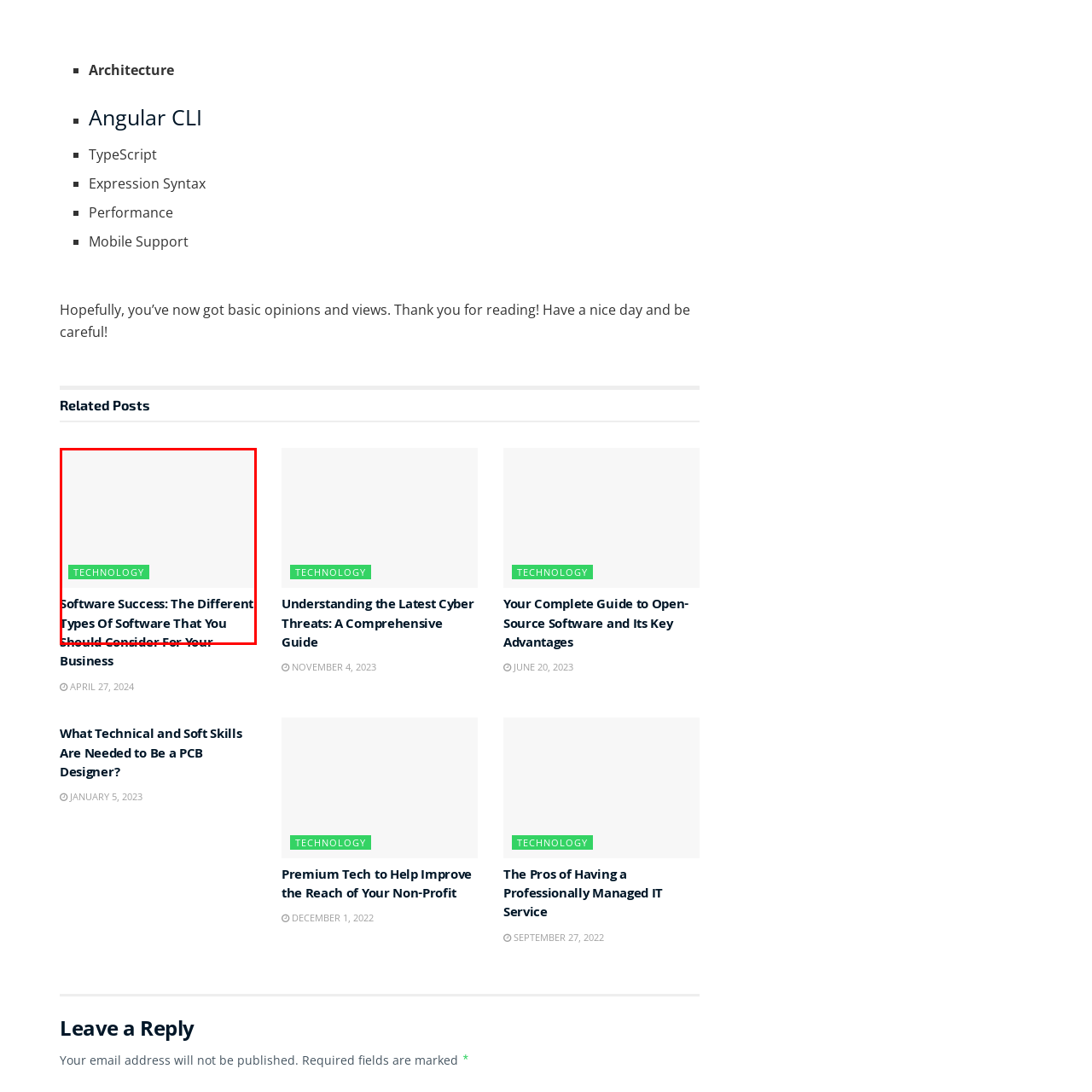Provide an elaborate description of the image marked by the red boundary.

The image features a prominent heading titled "TECHNOLOGY," presented within a vibrant green rectangular box. Below this header, the subtitle reads "Software Success: The Different Types Of Software That You Should Consider For Your Business," inviting readers to explore essential software choices for achieving business success. This layout emphasizes the importance of technology in contemporary business strategies, aiming to engage professionals interested in effective software solutions. The design is visually engaging, effectively capturing the reader's attention with a focus on the intersection of technology and business growth.